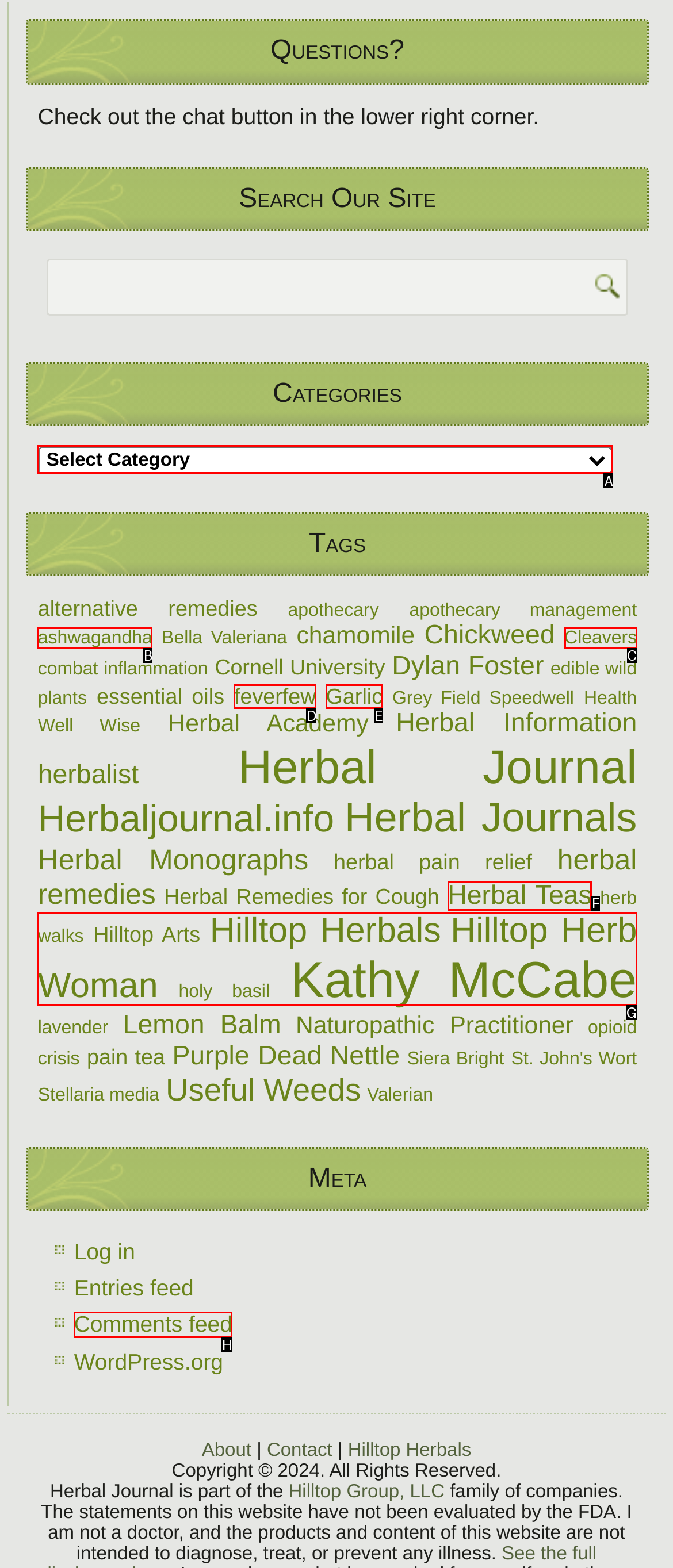Identify which lettered option completes the task: Select a category. Provide the letter of the correct choice.

A